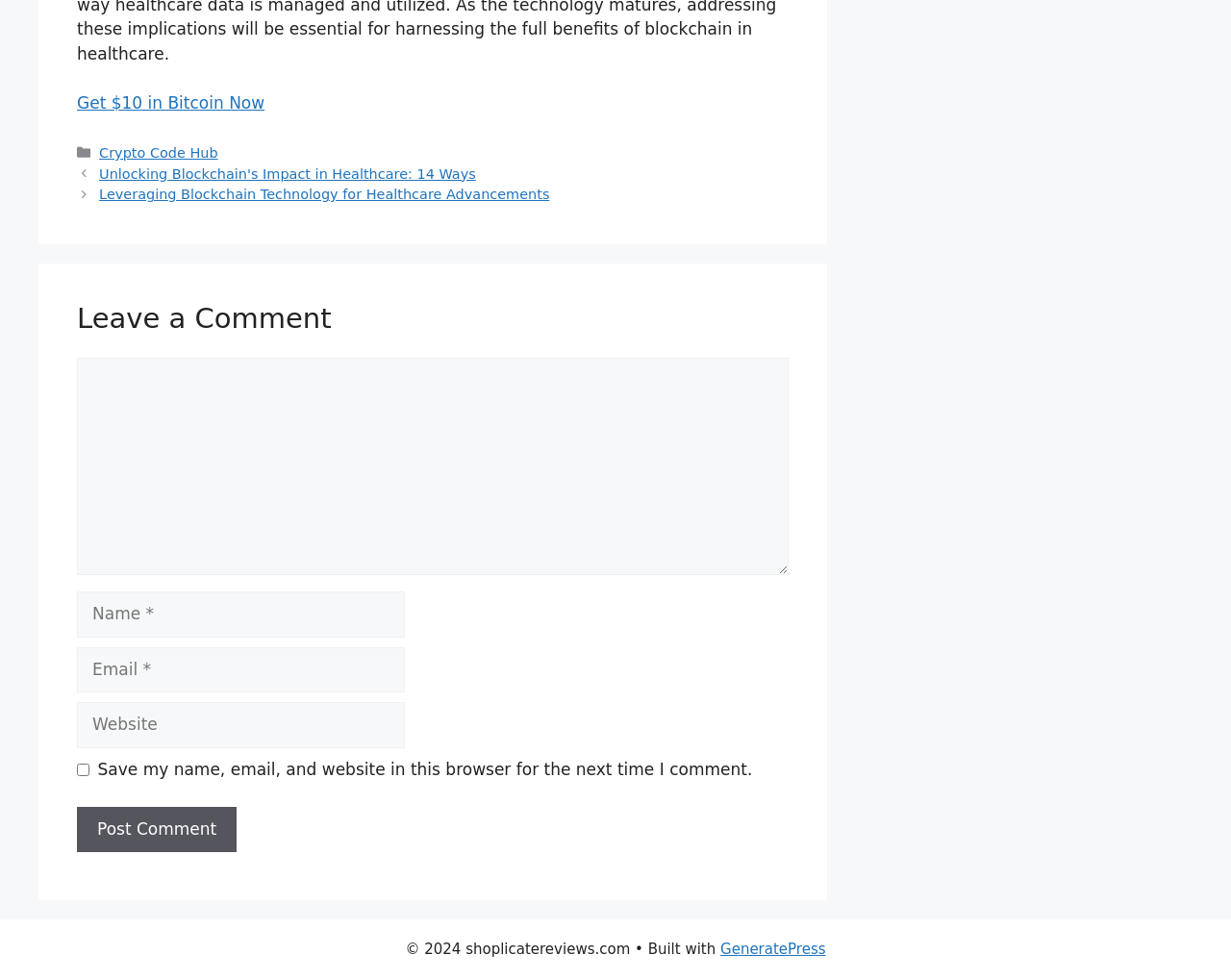What is the purpose of the textbox at the top?
Please respond to the question with a detailed and informative answer.

The textbox at the top has a link that says 'Get $10 in Bitcoin Now', which suggests that the purpose of the textbox is to provide a way for users to receive $10 in Bitcoin.